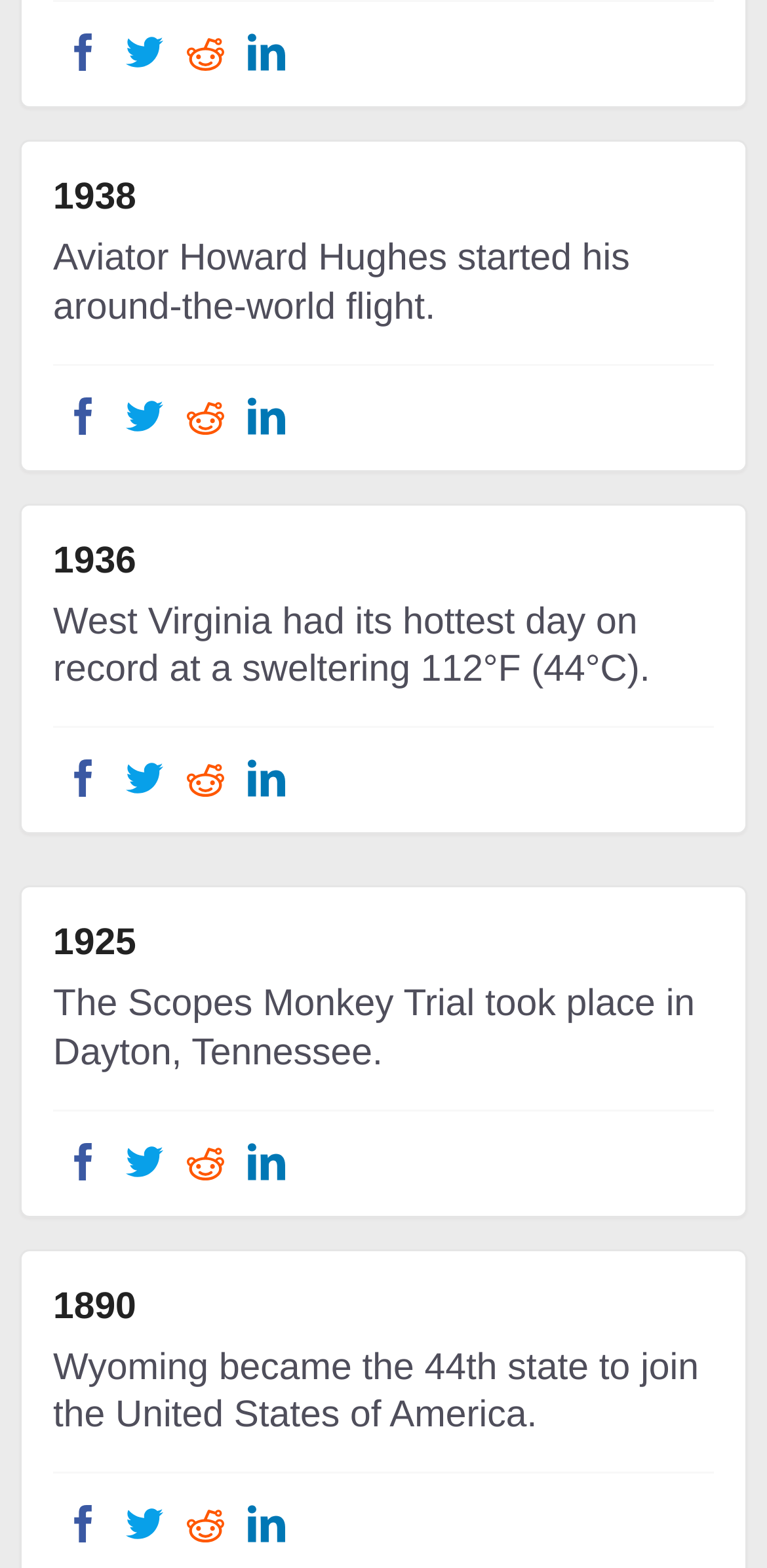Locate the bounding box coordinates of the element to click to perform the following action: 'Share this event on Factbook'. The coordinates should be given as four float values between 0 and 1, in the form of [left, top, right, bottom].

[0.069, 0.014, 0.149, 0.053]